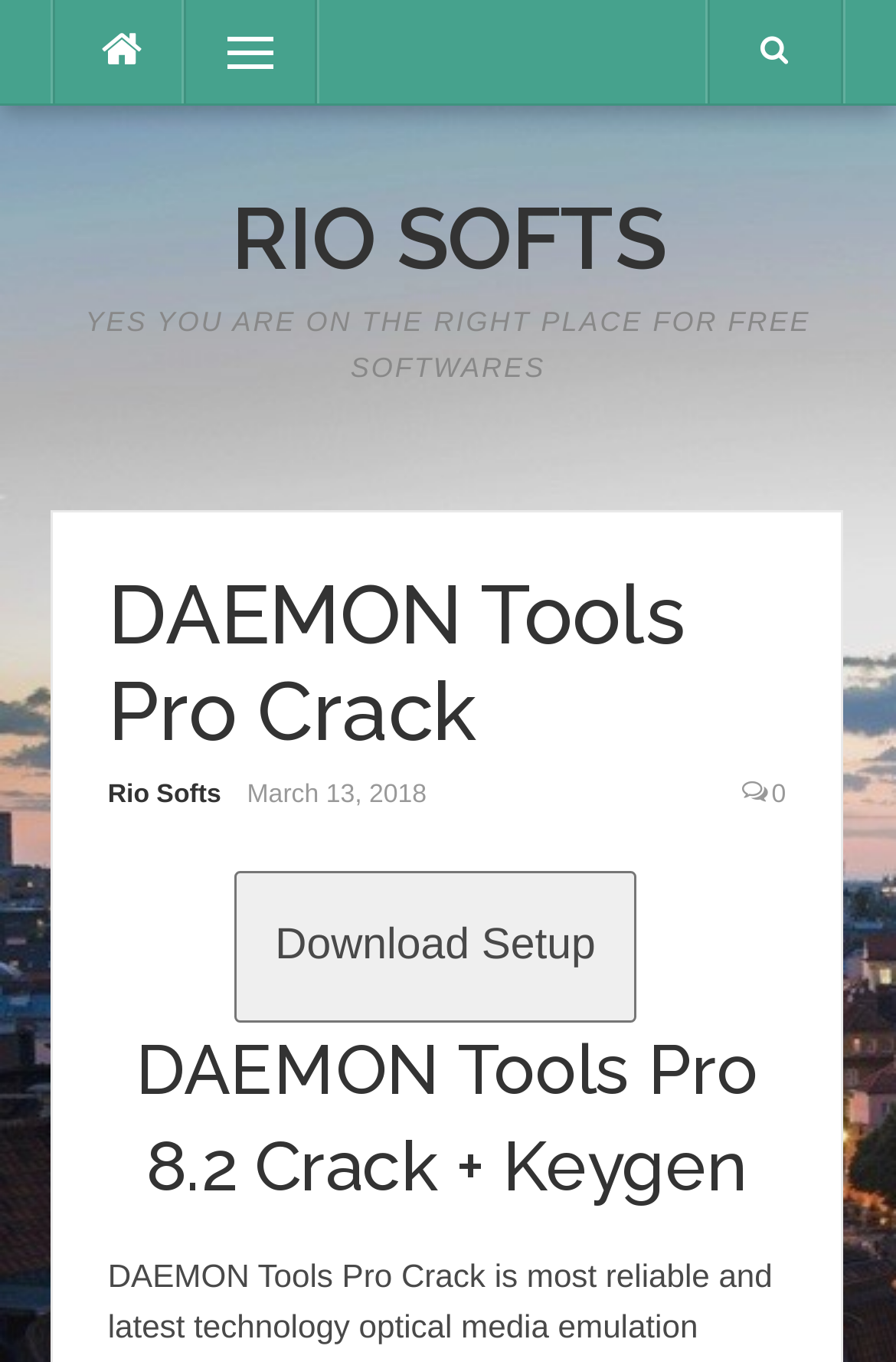What is the version of DAEMON Tools Pro being discussed?
Look at the image and answer the question with a single word or phrase.

8.2